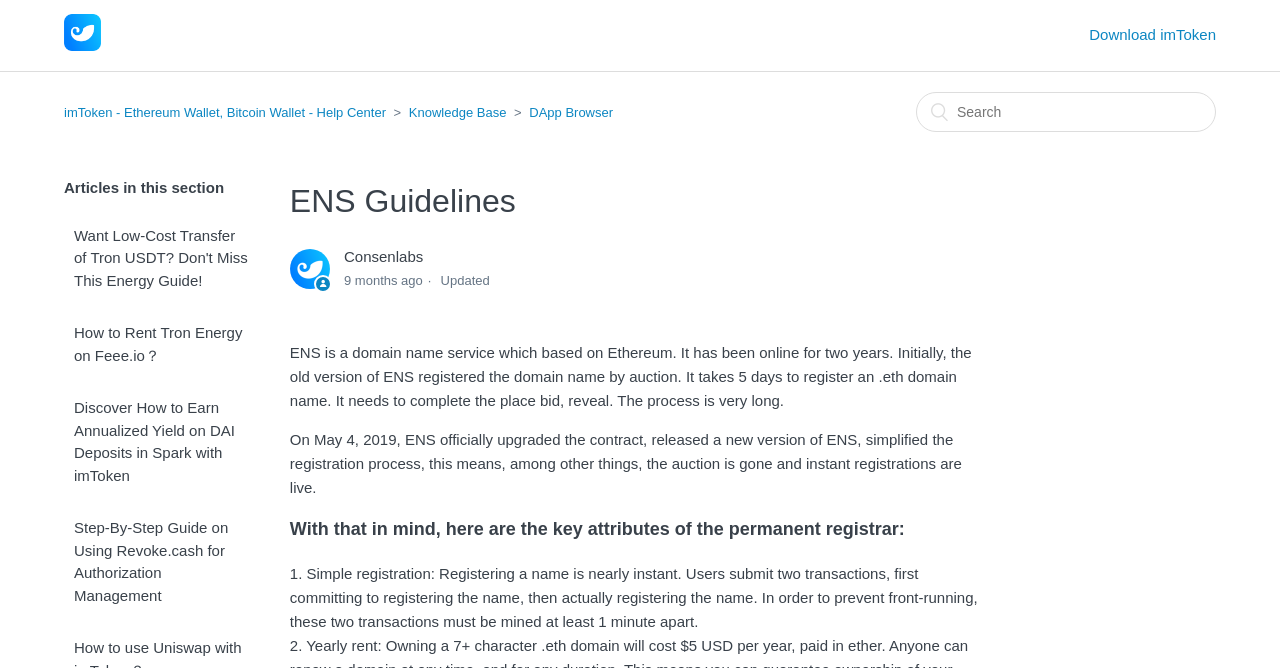Answer this question in one word or a short phrase: How long has ENS been online?

Two years